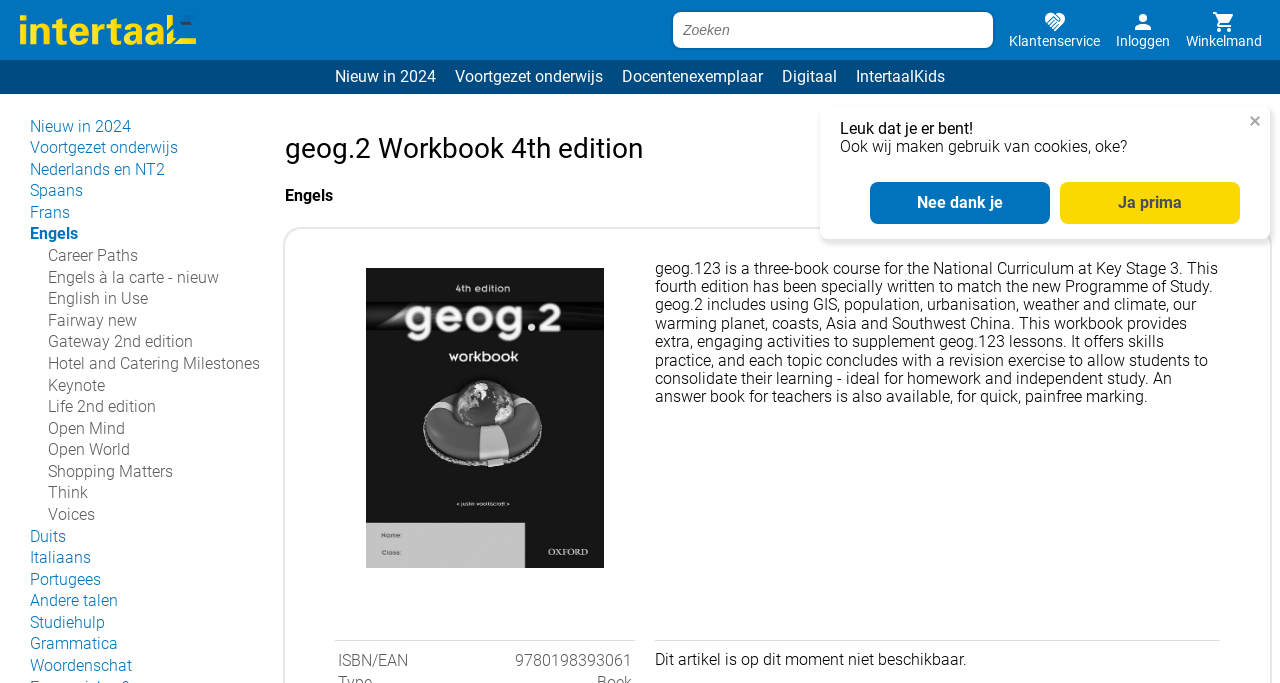Using a single word or phrase, answer the following question: 
What is the ISBN/EAN of the workbook?

9780198393061